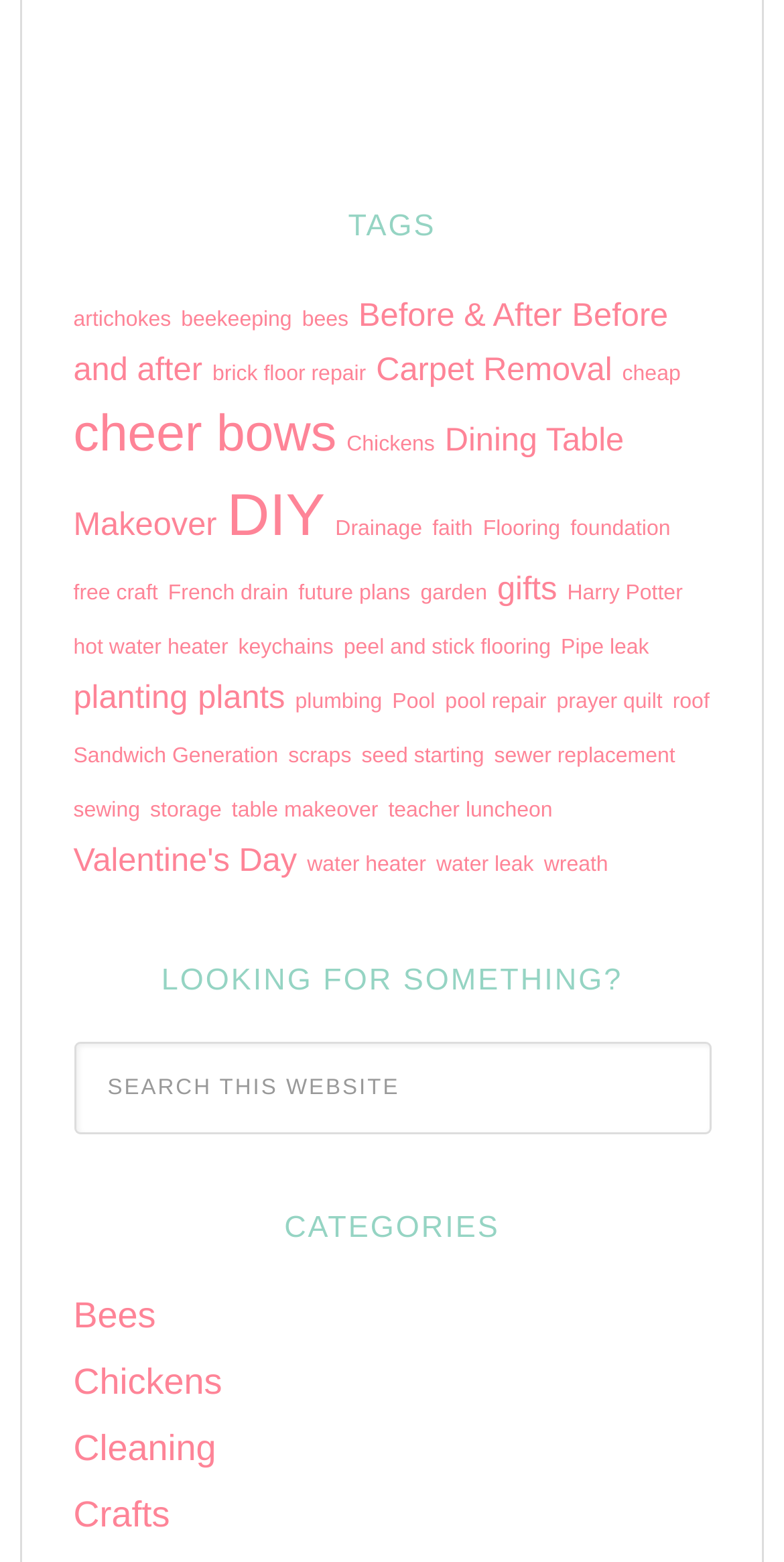Can you find the bounding box coordinates for the UI element given this description: "table makeover"? Provide the coordinates as four float numbers between 0 and 1: [left, top, right, bottom].

[0.296, 0.511, 0.482, 0.527]